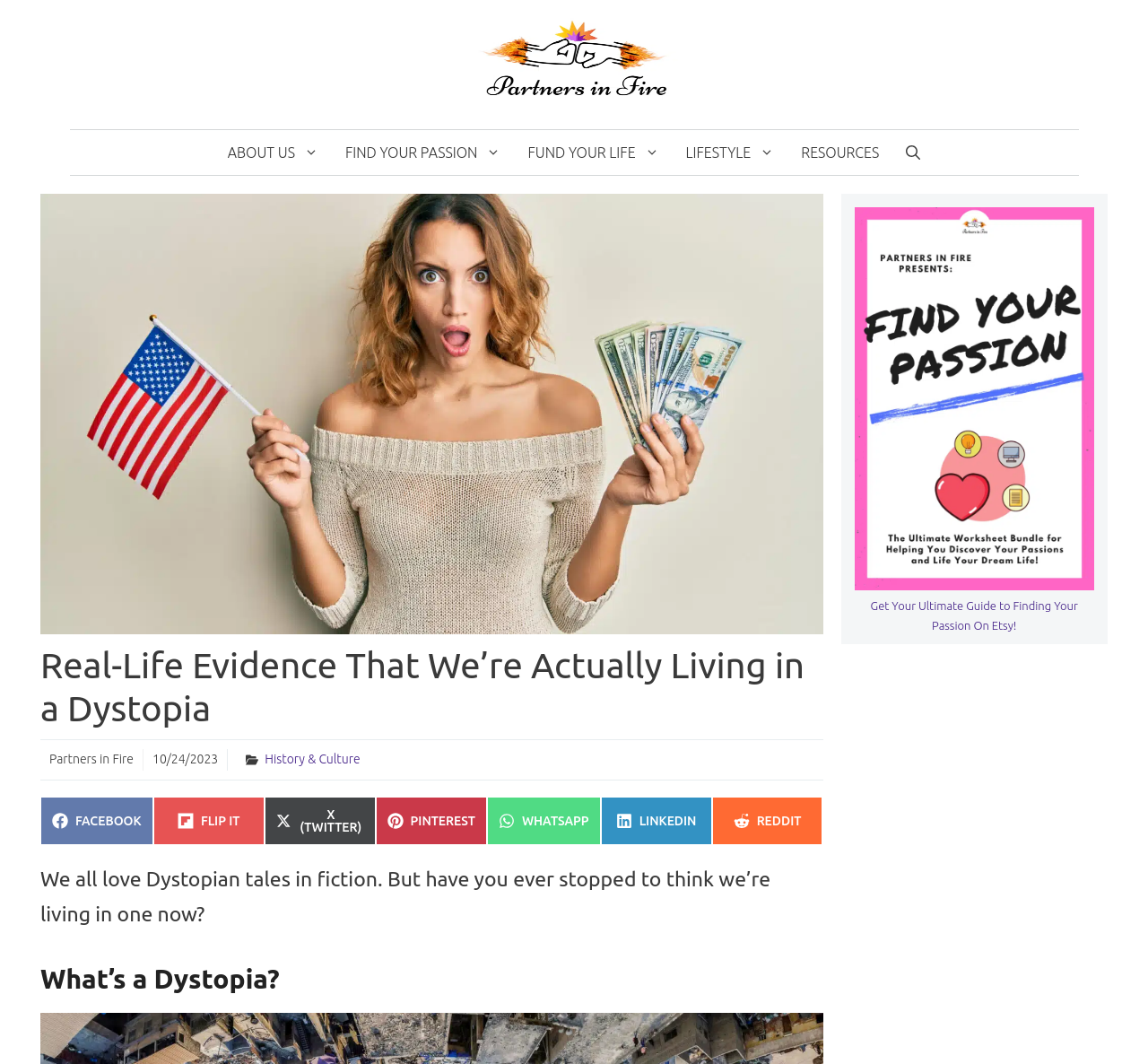What is the date of the article?
Answer the question with a thorough and detailed explanation.

The date of the article can be found next to the heading, where it is displayed as '10/24/2023'.